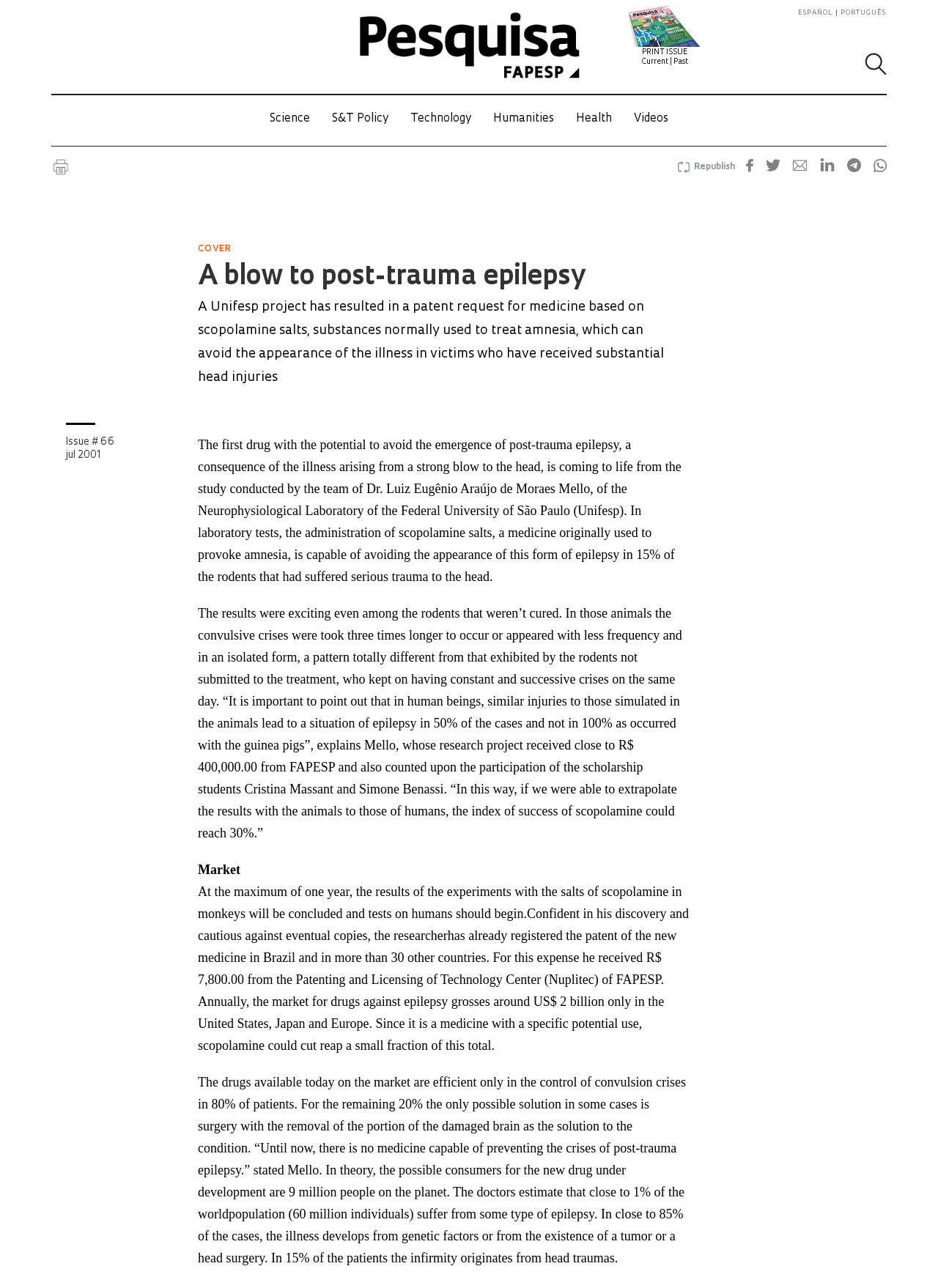Please give a succinct answer using a single word or phrase:
What is the main topic of this webpage?

Post-trauma epilepsy